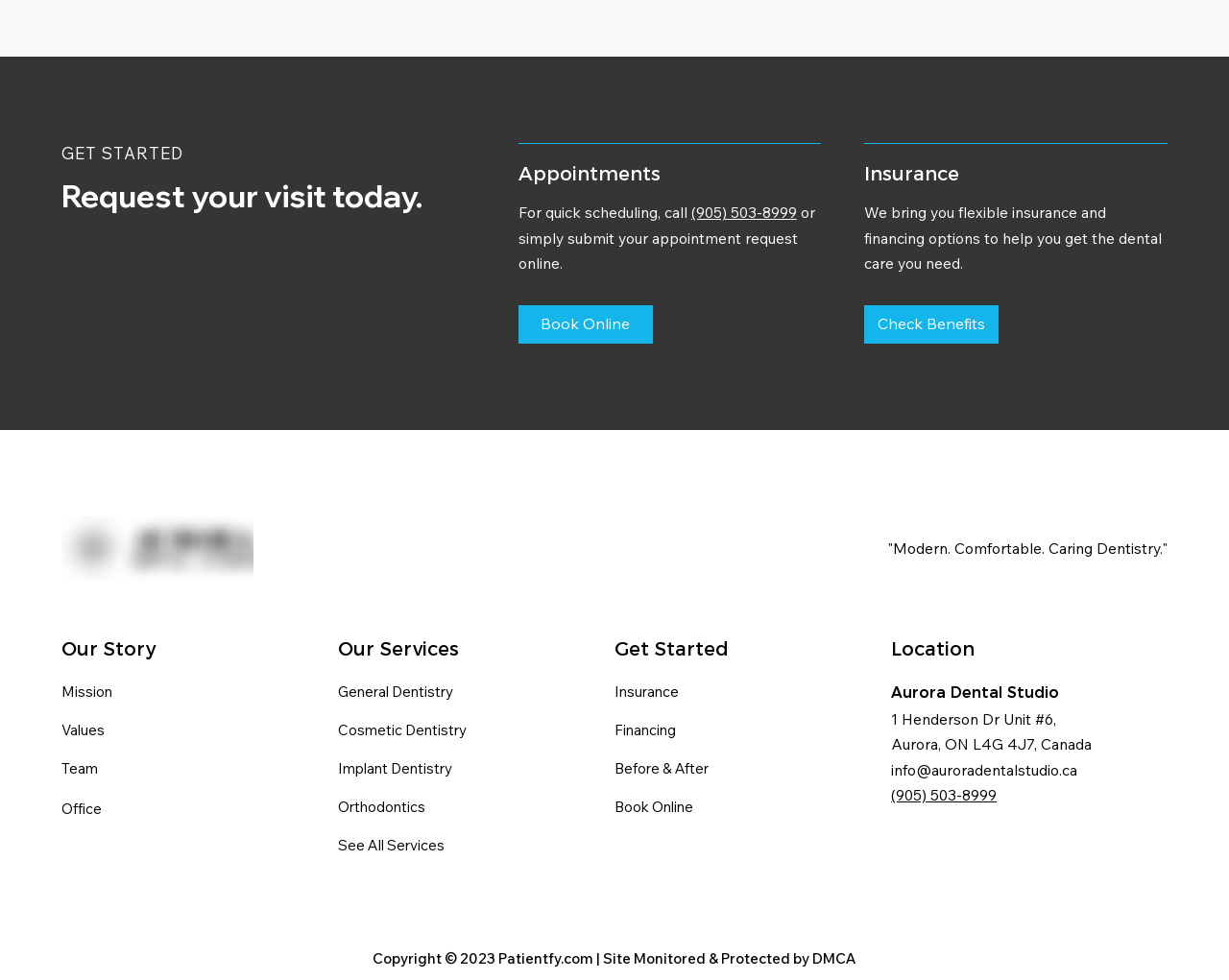Please indicate the bounding box coordinates for the clickable area to complete the following task: "Check insurance benefits". The coordinates should be specified as four float numbers between 0 and 1, i.e., [left, top, right, bottom].

[0.703, 0.311, 0.813, 0.35]